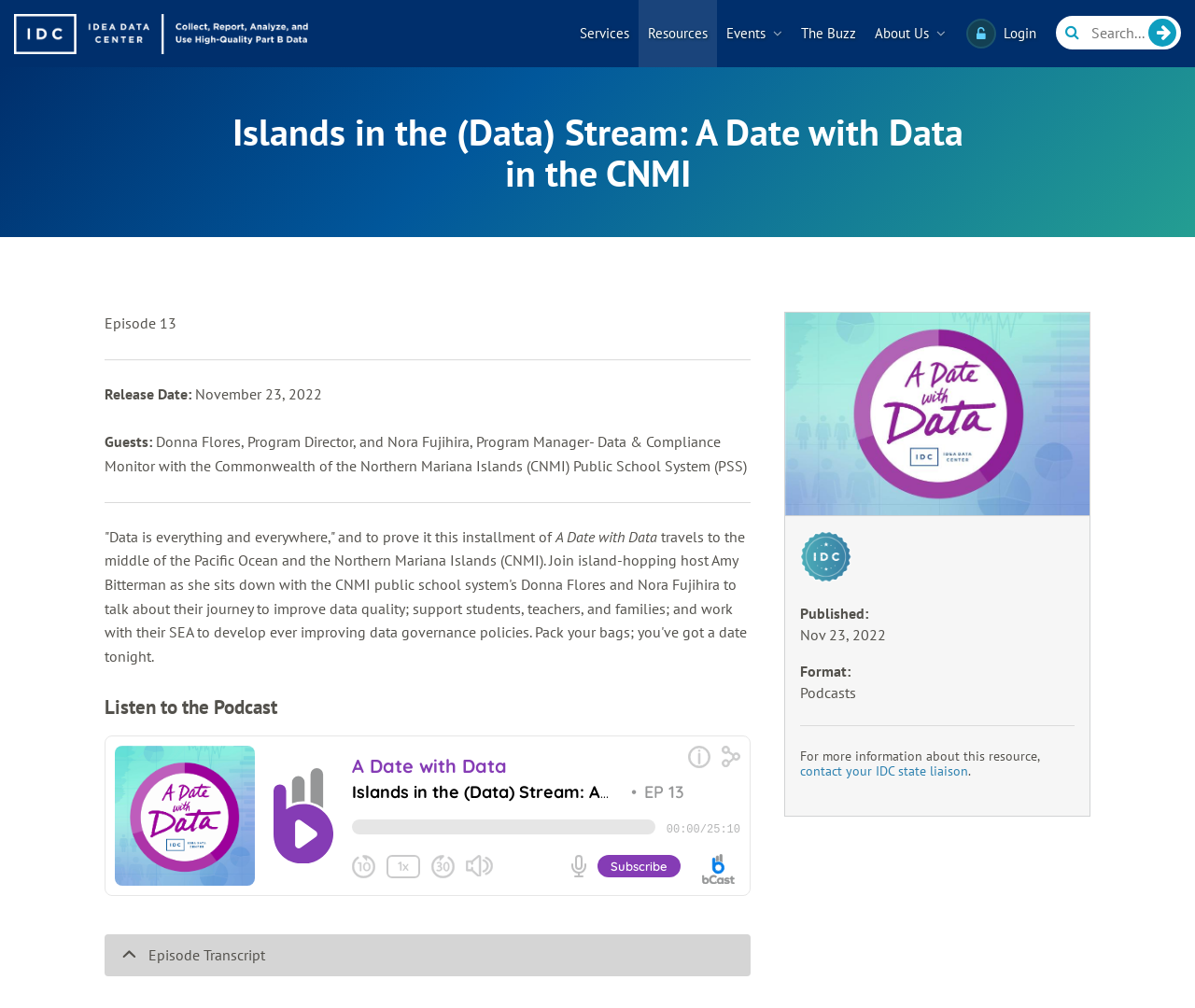Describe every aspect of the webpage comprehensively.

This webpage is about an episode of a podcast called "Islands in the (Data) Stream: A Date with Data in the CNMI" from the IDC - IDEA Data Center. At the top, there is a site logo on the left and a navigation menu on the right with links to "Services", "Resources", "Events", "The Buzz", "About Us", and "Login". Below the navigation menu, there is a search bar and a button.

The main content of the page is divided into two sections. On the left, there is a section with episode details, including the episode title "Episode 13", release date "November 23, 2022", and guests "Donna Flores, Program Director, and Nora Fujihira, Program Manager- Data & Compliance Monitor with the Commonwealth of the Northern Mariana Islands (CNMI)". Below the episode details, there is a separator line, followed by a brief description of the episode.

On the right, there is a section with a heading "Listen to the Podcast" and an iframe below it, which likely contains the podcast player. Below the iframe, there is a details section with a disclosure triangle that can be expanded to show the episode transcript.

Further down the page, there is a section with a circular donut chart image containing the words "A Date with Data" in its center, an image of an IDC resource, and a description list with details about the resource, including the publication date and format. Below the description list, there is a separator line, followed by a paragraph of text and a link to contact the IDC state liaison.